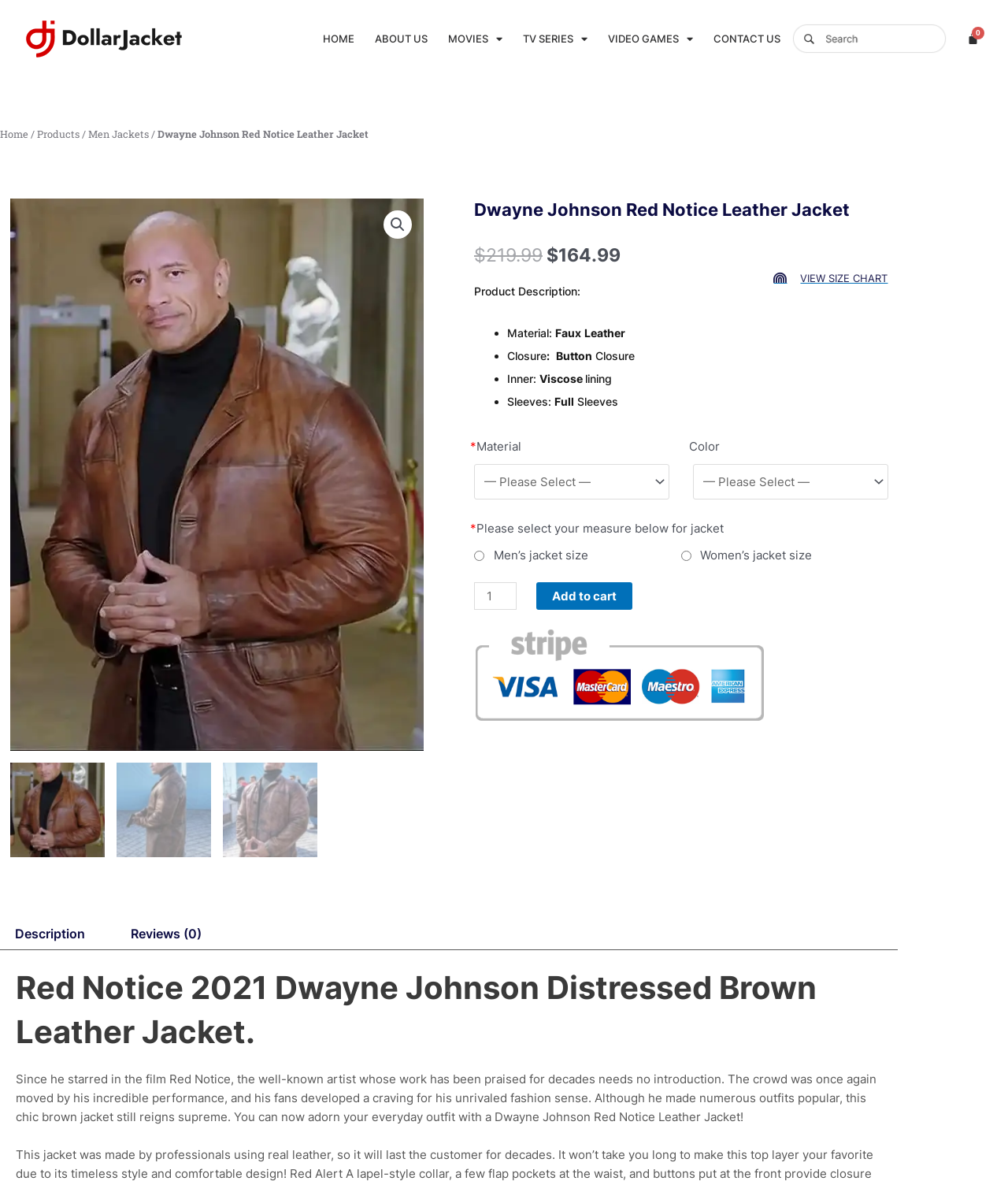Generate a comprehensive caption for the webpage you are viewing.

This webpage is about the Dwayne Johnson Red Notice Brown Leather Jacket, inspired by the 2021 film. At the top, there is a navigation menu with links to "HOME", "ABOUT US", "MOVIES", "TV SERIES", "VIDEO GAMES", and "CONTACT US". On the right side of the navigation menu, there is a cart icon with the text "0 Cart".

Below the navigation menu, there is a breadcrumb trail with links to "Home", "Products", "Men Jackets", and "Dwayne Johnson Red Notice Leather Jacket". Next to the breadcrumb trail, there is a search icon.

The main content of the webpage is divided into two sections. On the left side, there is a large image of the Dwayne Johnson Red Notice Brown Leather Jacket, and below it, there are three smaller images of the jacket from different angles.

On the right side, there is a product description section. At the top, there is a heading with the product name, followed by a price of $164.99. Below the price, there is a product description section with a list of features, including material, closure, and inner lining. There is also a "VIEW SIZE CHART" link and a section to select the material and color of the jacket.

Further down, there is a section to select the jacket size, with options for men's and women's sizes. Below this section, there is a quantity selector and an "Add to cart" button.

At the bottom of the webpage, there is a tab list with two tabs: "Description" and "Reviews (0)". The "Description" tab is selected by default and displays a detailed description of the jacket, including its inspiration from the 2021 film Red Notice and its features.